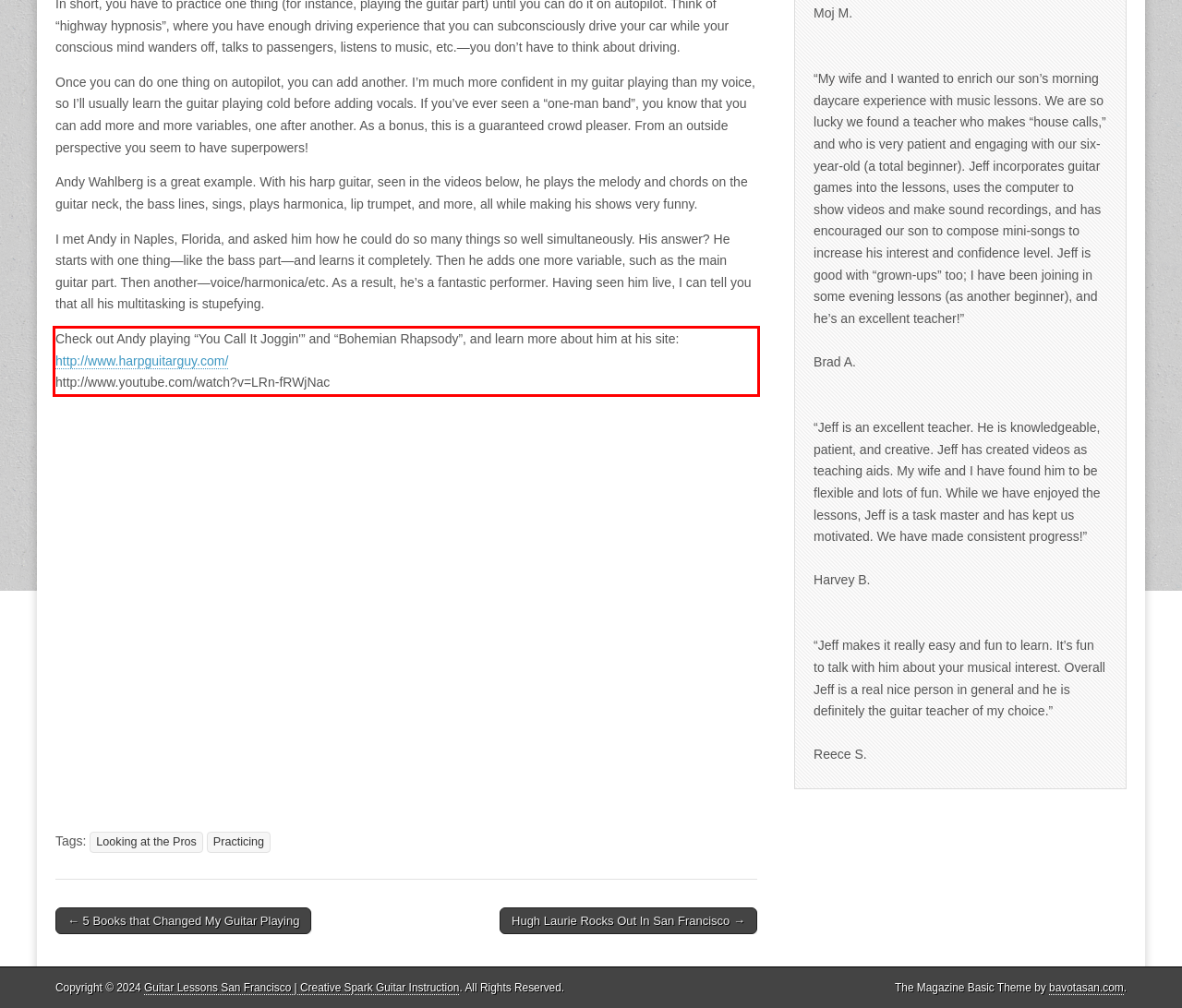Please examine the screenshot of the webpage and read the text present within the red rectangle bounding box.

Check out Andy playing “You Call It Joggin'” and “Bohemian Rhapsody”, and learn more about him at his site: http://www.harpguitarguy.com/ http://www.youtube.com/watch?v=LRn-fRWjNac